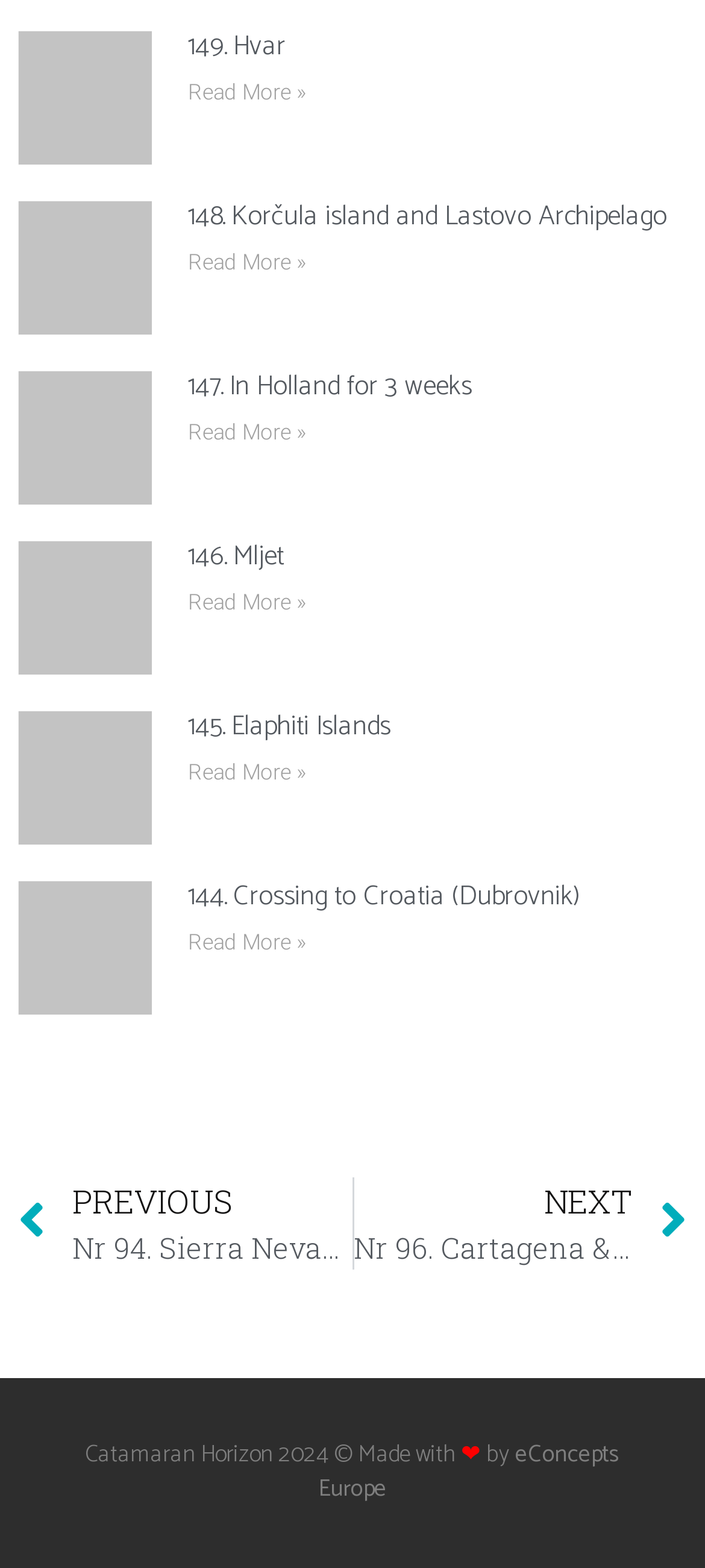Please determine the bounding box coordinates for the element that should be clicked to follow these instructions: "Go to 148. Korčula island and Lastovo Archipelago".

[0.267, 0.124, 0.946, 0.153]